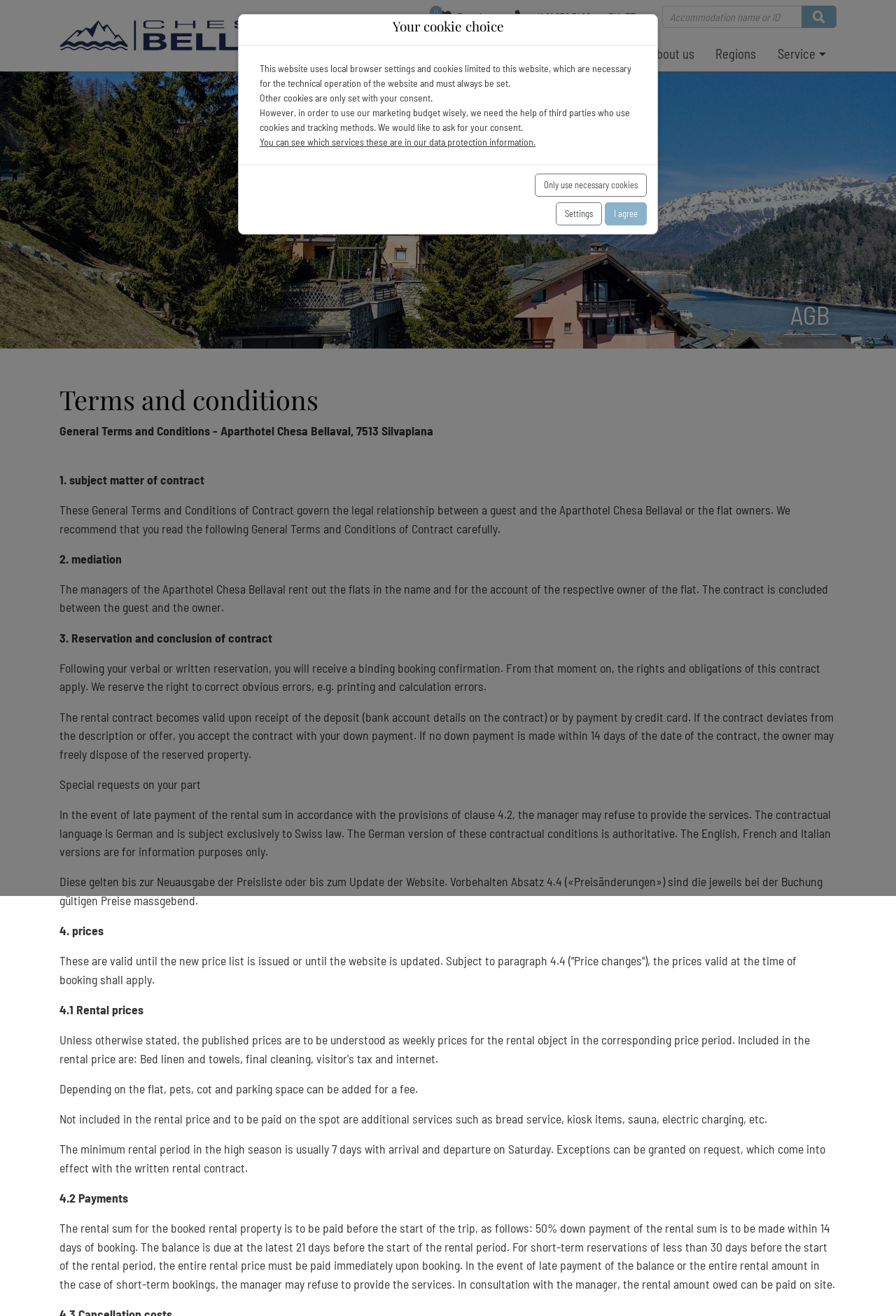Use a single word or phrase to answer this question: 
How many links are there in the main navigation?

4